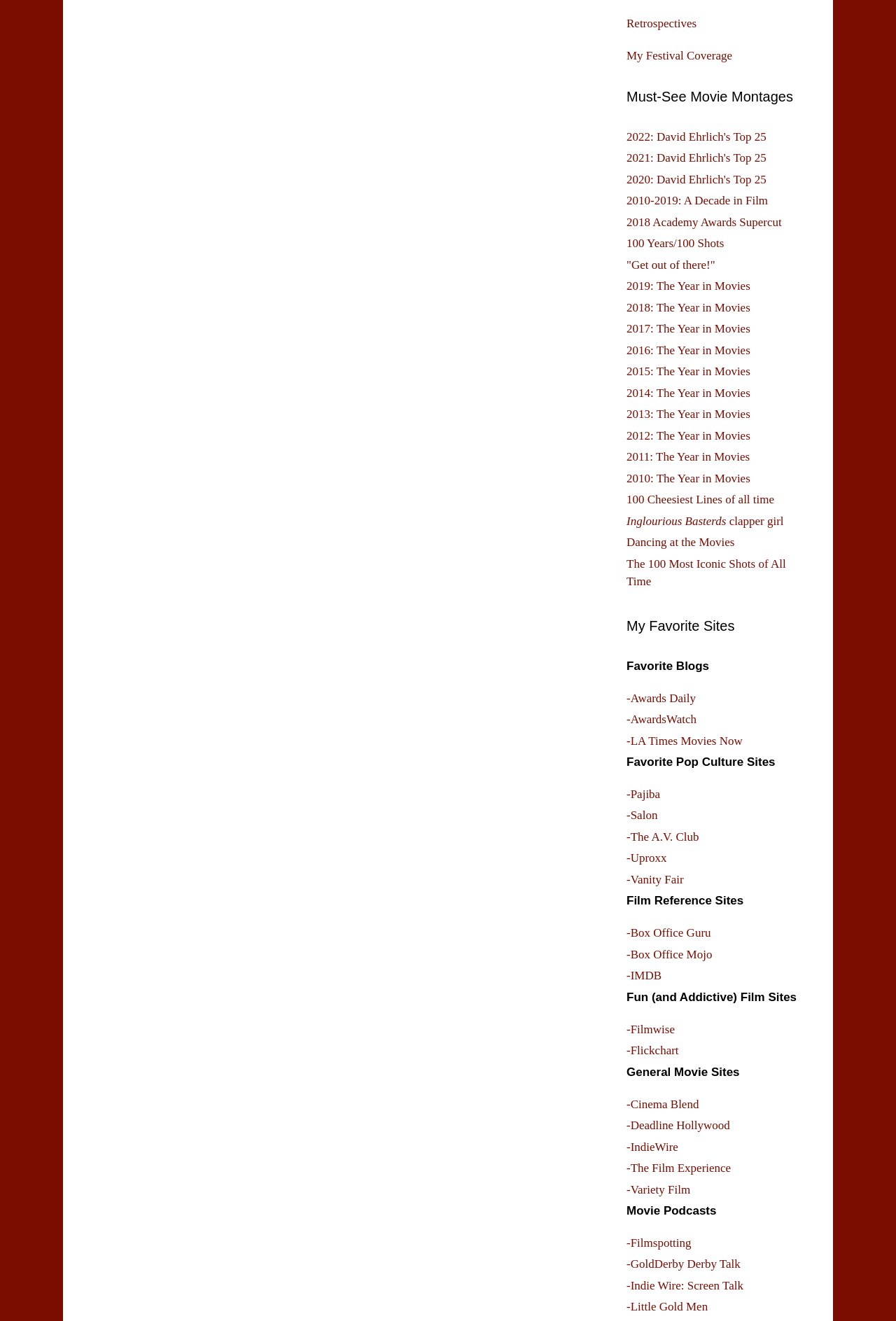Identify the bounding box coordinates for the UI element described as: ""Get out of there!"".

[0.699, 0.195, 0.798, 0.205]